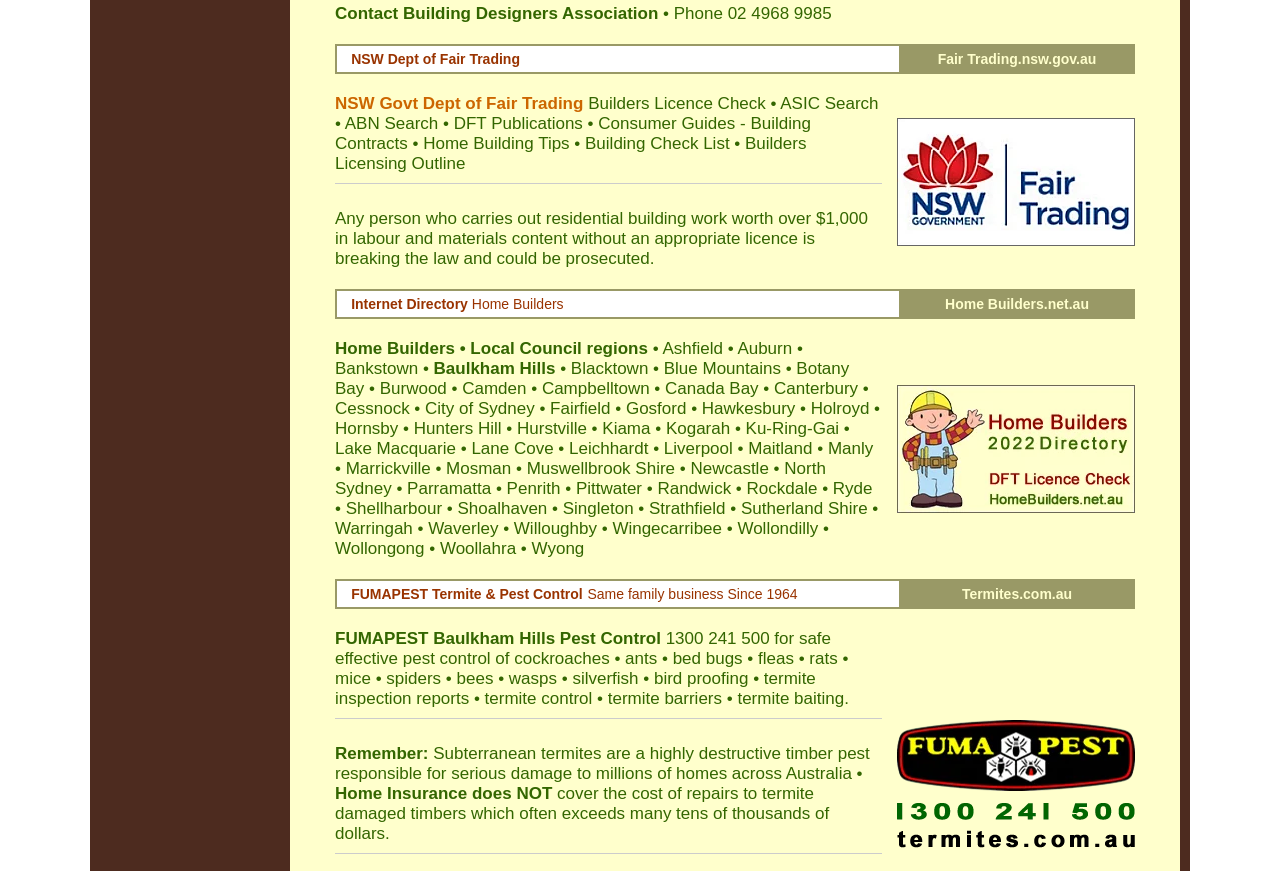Carefully examine the image and provide an in-depth answer to the question: What is the purpose of the Builders Licence Check?

The answer can be inferred from the text on the webpage, which states that 'Any person who carries out residential building work worth over $1,000 in labour and materials content without an appropriate licence is breaking the law and could be prosecuted.' This implies that the Builders Licence Check is a way to verify if a builder has the necessary licence.